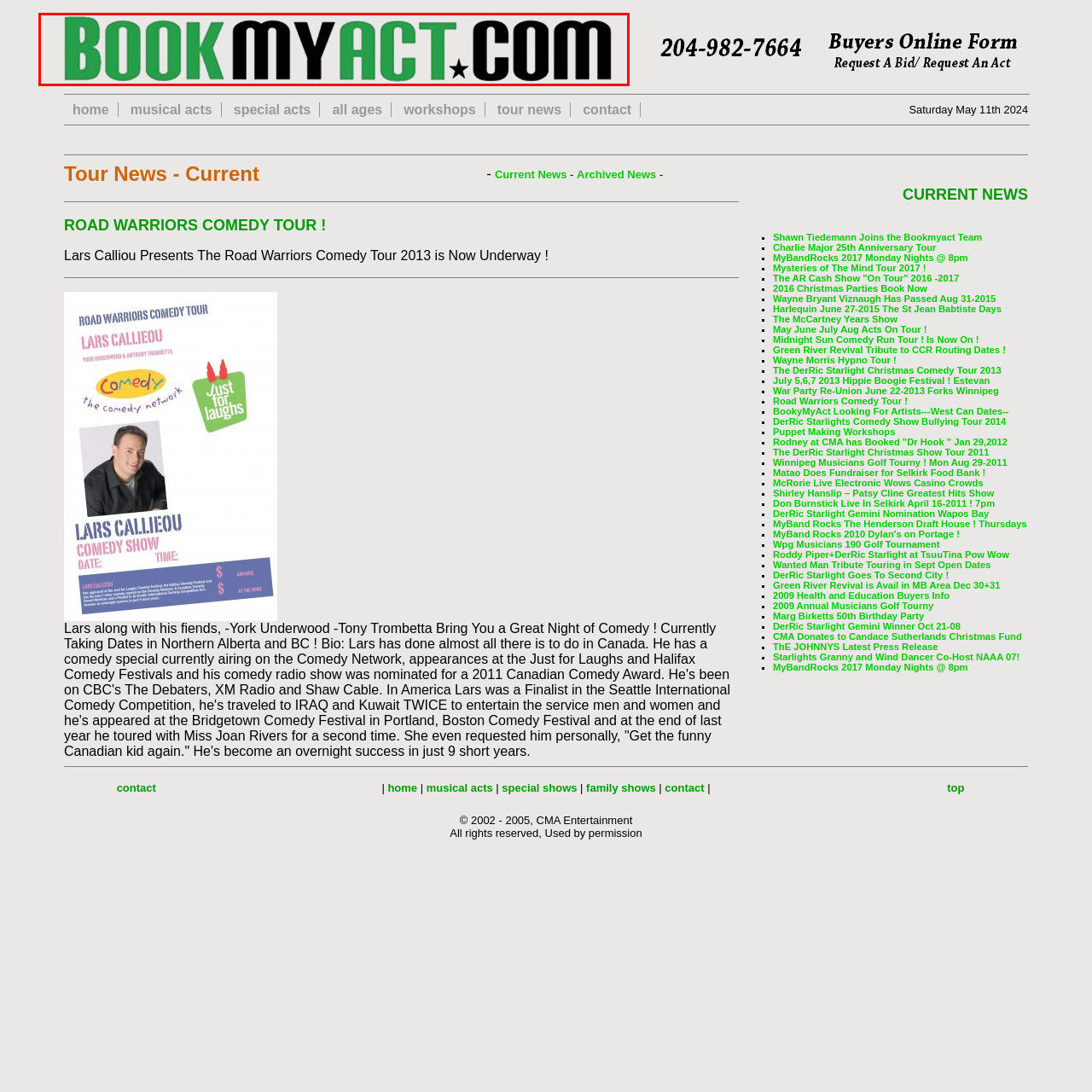What symbol is added at the end of the logo?
Observe the image within the red bounding box and formulate a detailed response using the visual elements present.

Upon examining the logo, I saw that a star symbol is added at the end, which suggests a highlight of talent and excellence in the acts available for booking on the website.